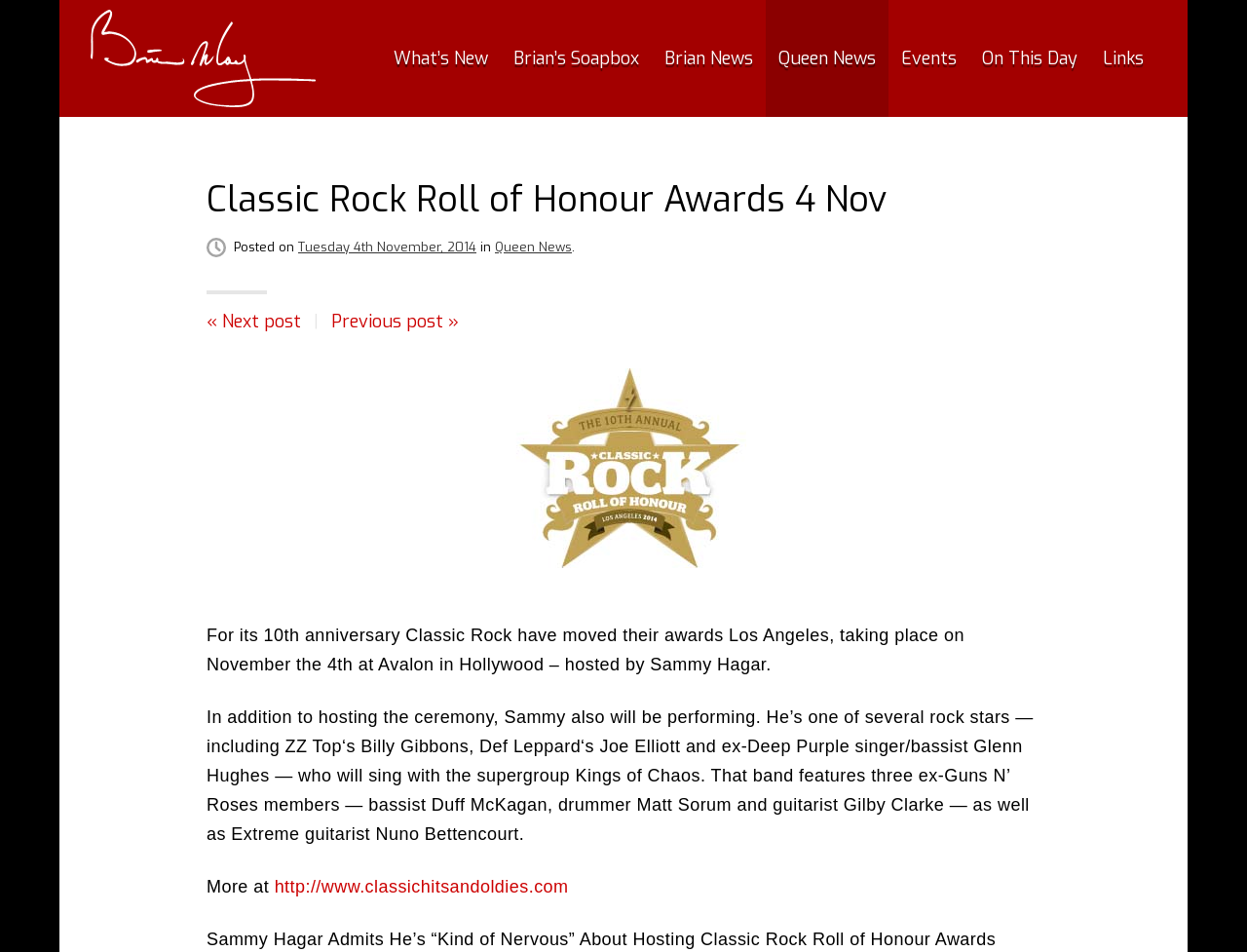How many rock stars are mentioned as performing with Kings of Chaos?
Can you provide a detailed and comprehensive answer to the question?

I found the number of rock stars by counting the names mentioned in the text 'He’s one of several rock stars — including ZZ Top‘s Billy Gibbons, Def Leppard‘s Joe Elliott and ex-Deep Purple singer/bassist Glenn Hughes — who will sing with the supergroup Kings of Chaos.' which is located in the main content area.